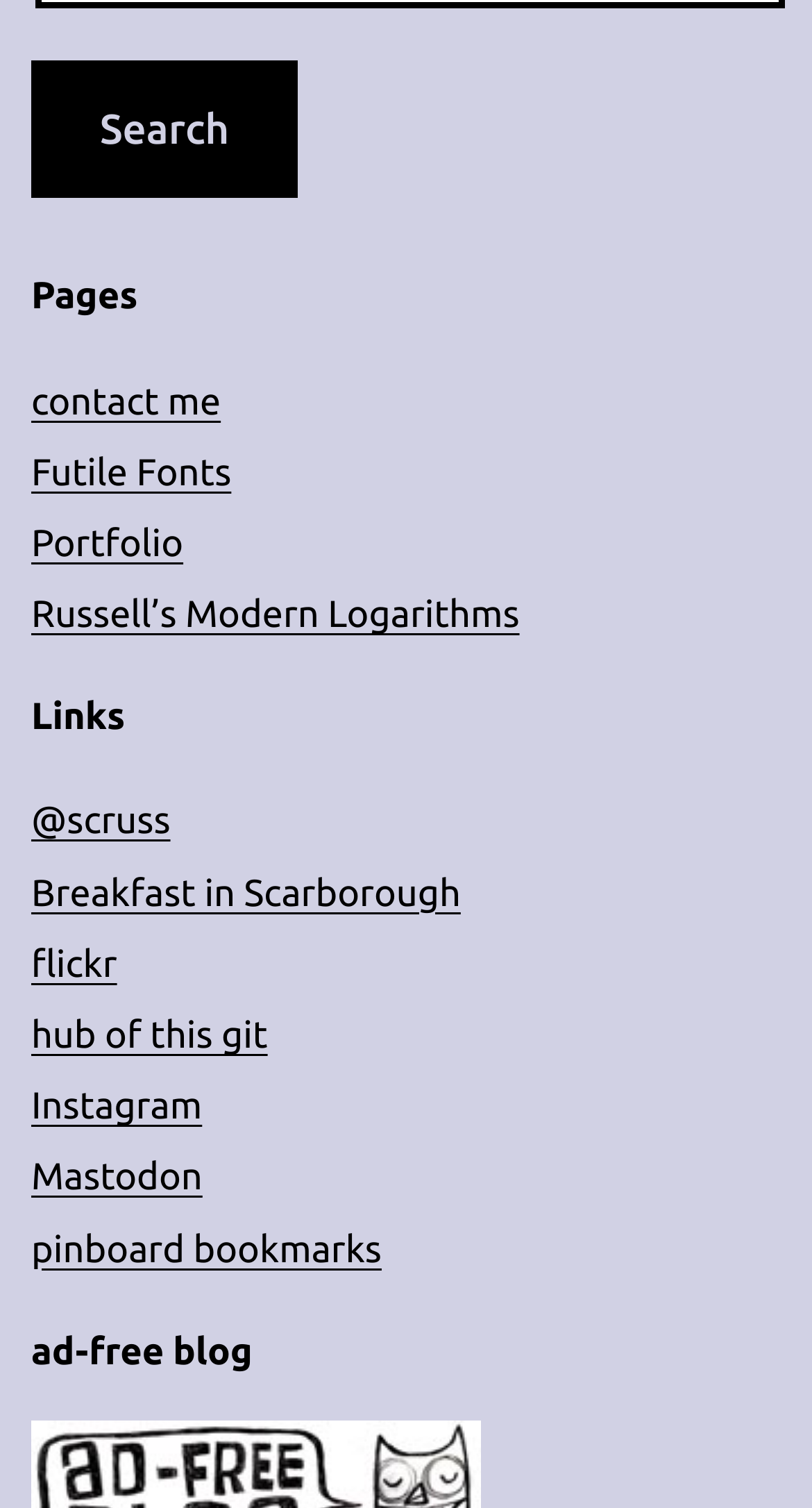Provide a brief response using a word or short phrase to this question:
How many headings are on the webpage?

3